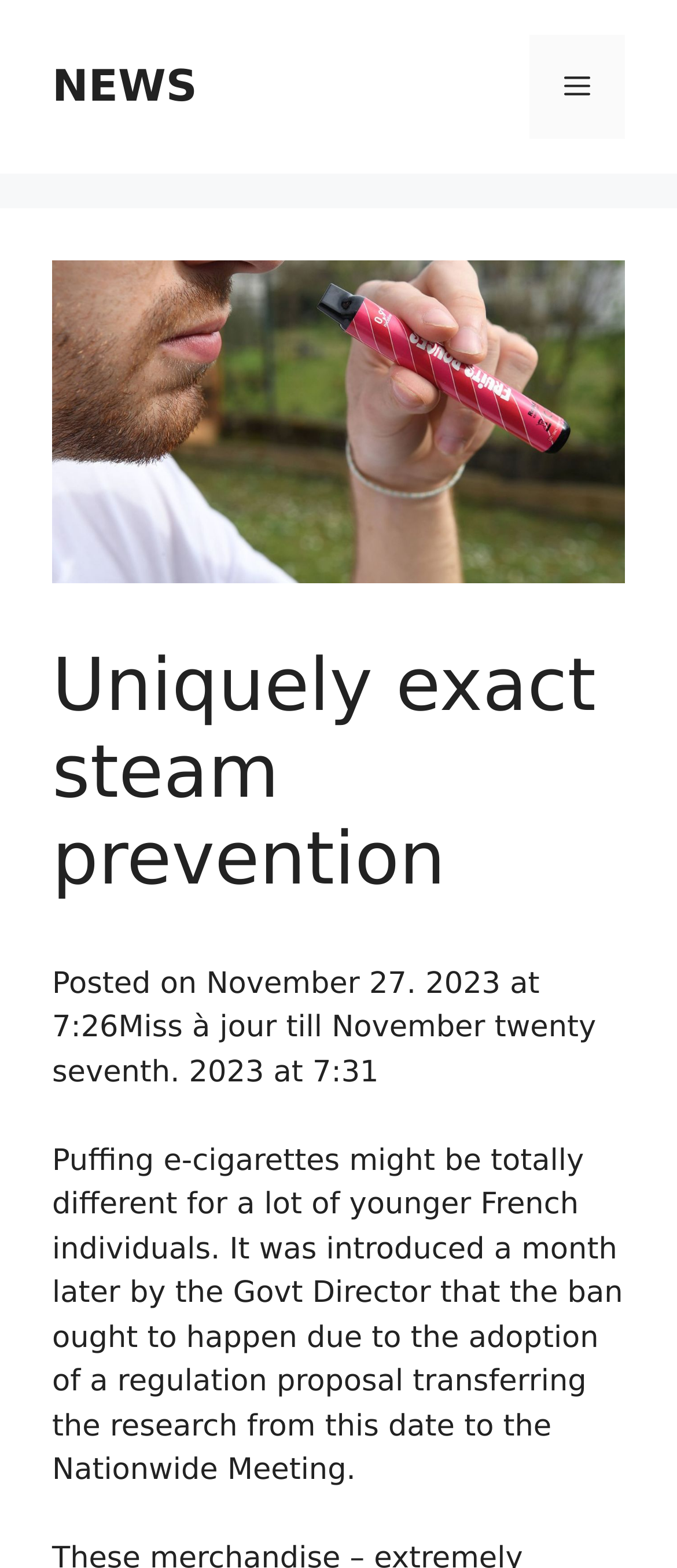From the details in the image, provide a thorough response to the question: What is the date of the article?

The date of the article can be found in the text 'Posted on November 27. 2023 at 7:26' which indicates when the article was posted.